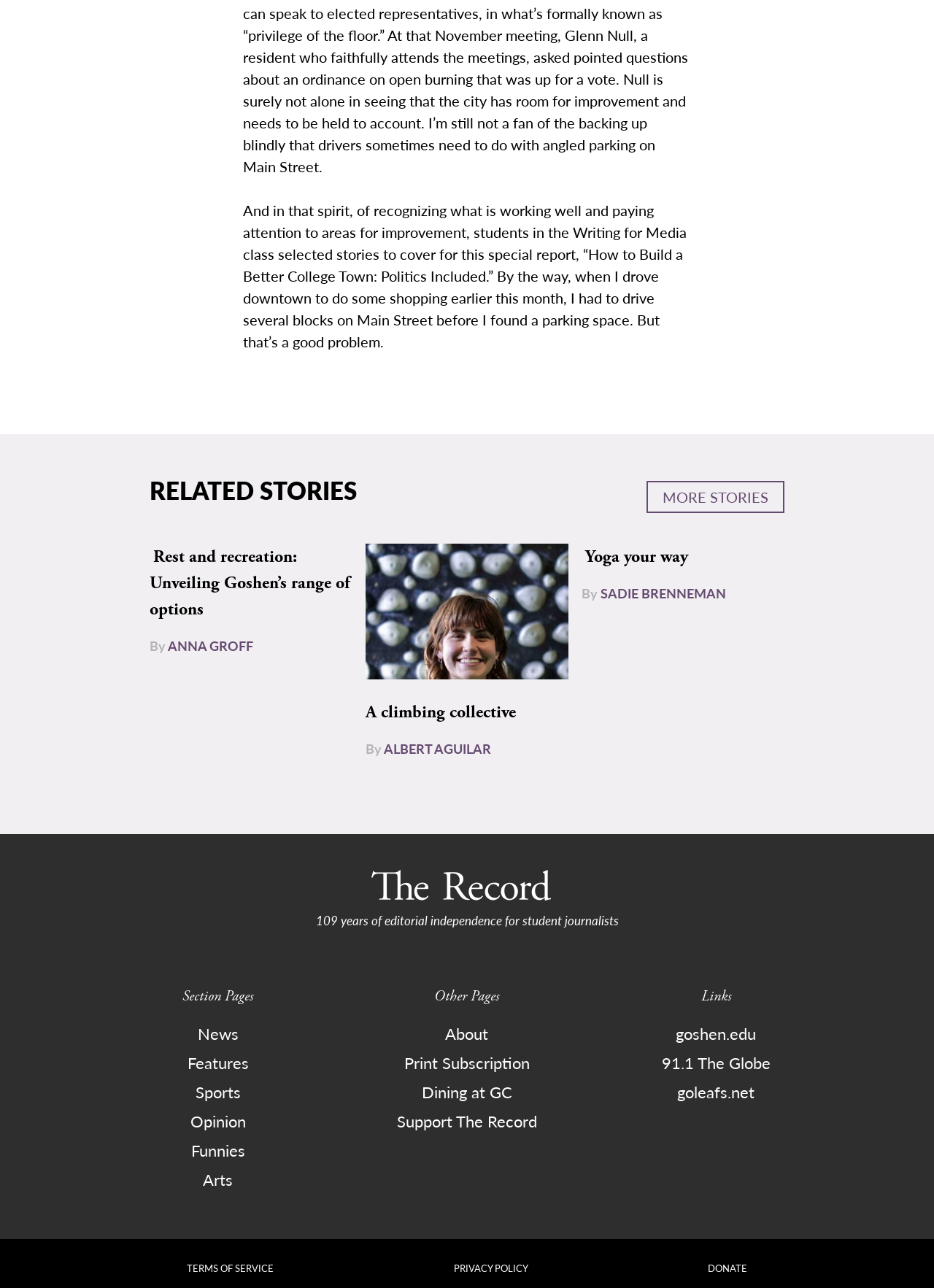Pinpoint the bounding box coordinates of the area that must be clicked to complete this instruction: "Read more about rest and recreation".

[0.16, 0.424, 0.374, 0.481]